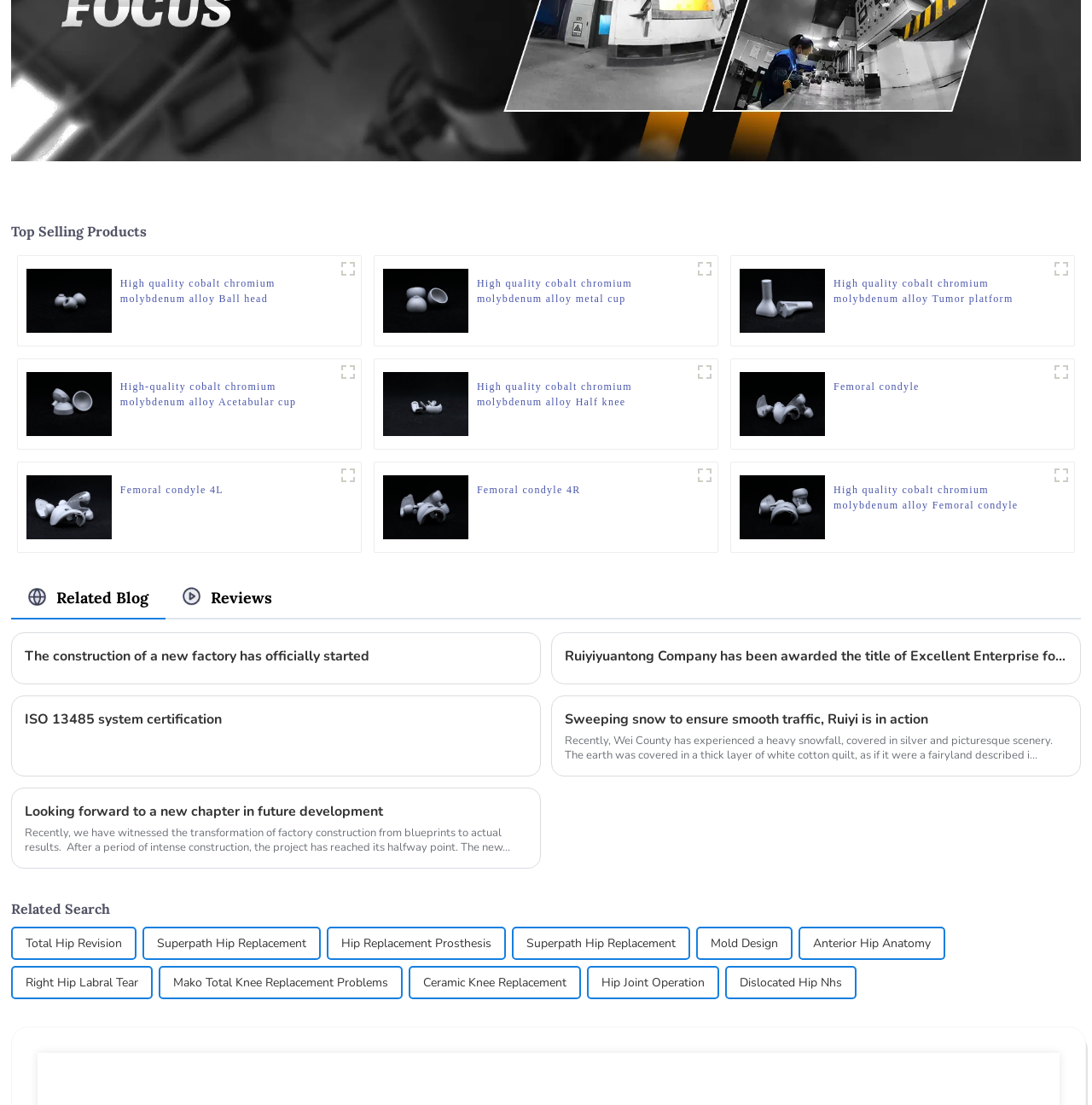Answer the question in a single word or phrase:
How many figures are shown on this webpage?

8